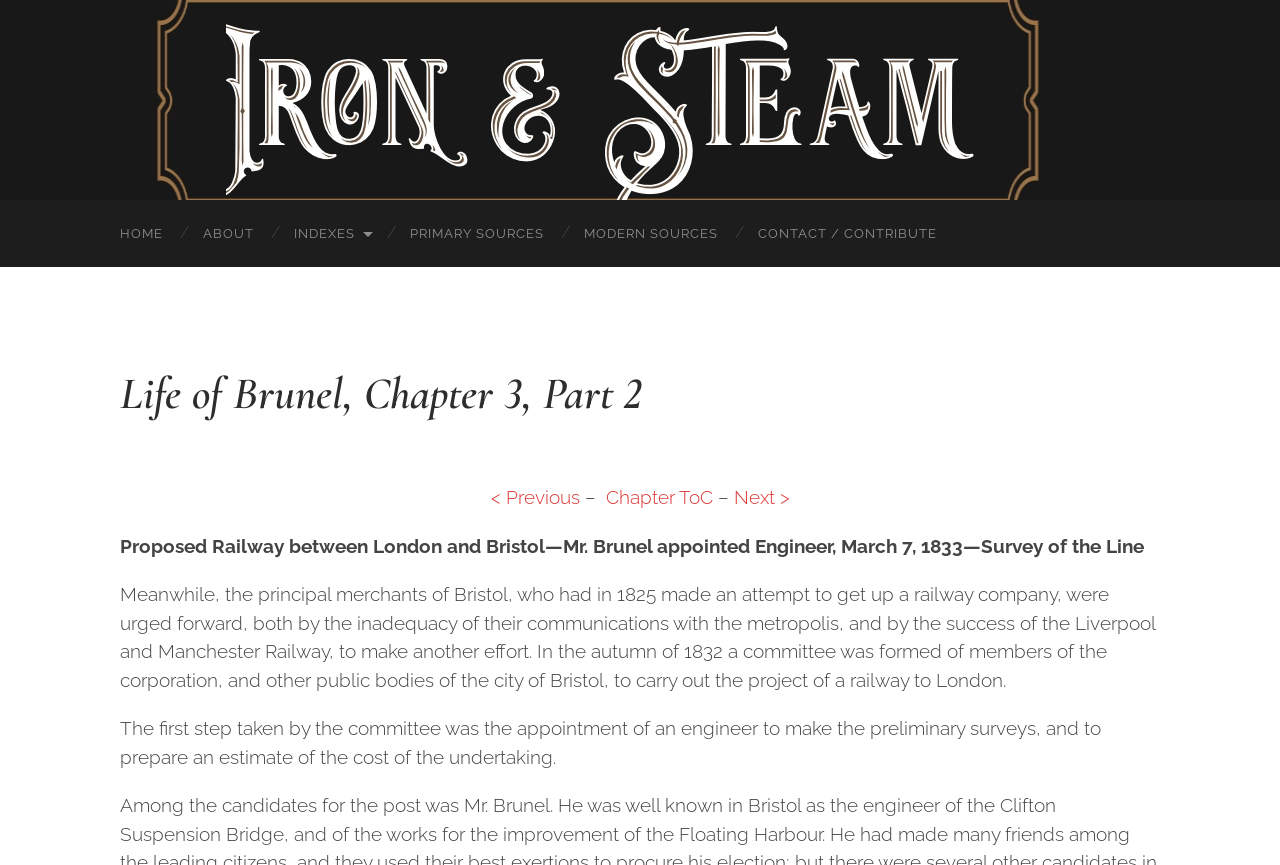Identify the bounding box coordinates of the region that should be clicked to execute the following instruction: "go to home page".

[0.078, 0.231, 0.143, 0.309]